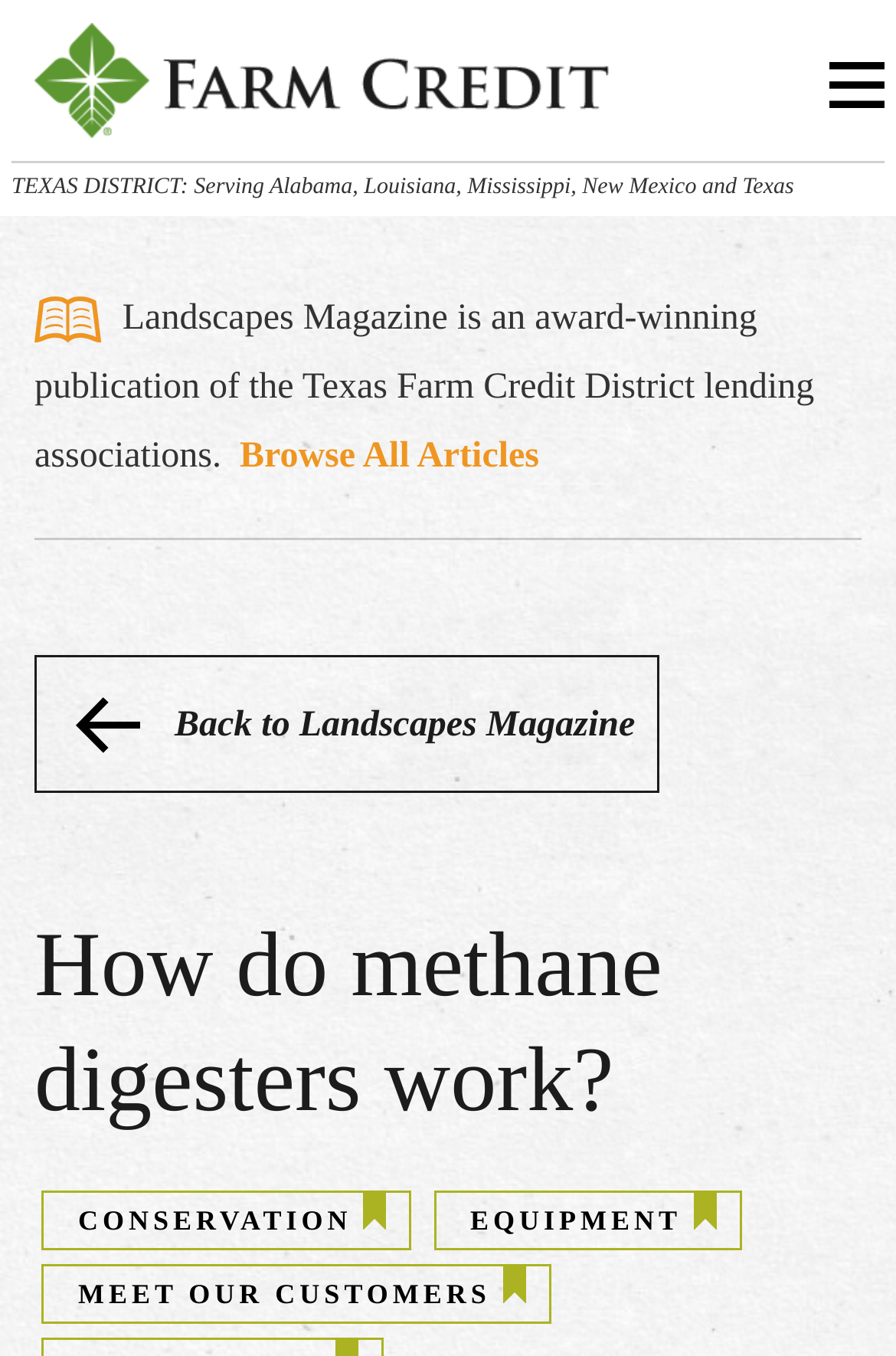Create a detailed narrative of the webpage’s visual and textual elements.

The webpage is about methane digesters, specifically explaining how they work. At the top, there is a link on the left side, followed by a horizontal separator. Below the separator, there is a text block that reads "TEXAS DISTRICT: Serving Alabama, Louisiana, Mississippi, New Mexico and Texas". To the right of this text, there is an image of the Landscapes Publication Icon, accompanied by a description of Landscapes Magazine.

Below this section, there is another horizontal separator, followed by a link to "Browse All Articles" on the left side. On the right side, there is a link to "Back to Landscapes Magazine", accompanied by a small image. 

The main content of the webpage starts with a heading that reads "How do methane digesters work?", which is centered at the top of the main section. The rest of the page is divided into four sections, each with a link and an accompanying image. The sections are arranged horizontally, with the links reading "CONSERVATION", "EQUIPMENT", and "MEET OUR CUSTOMERS" from left to right. Each link has an image to its right.